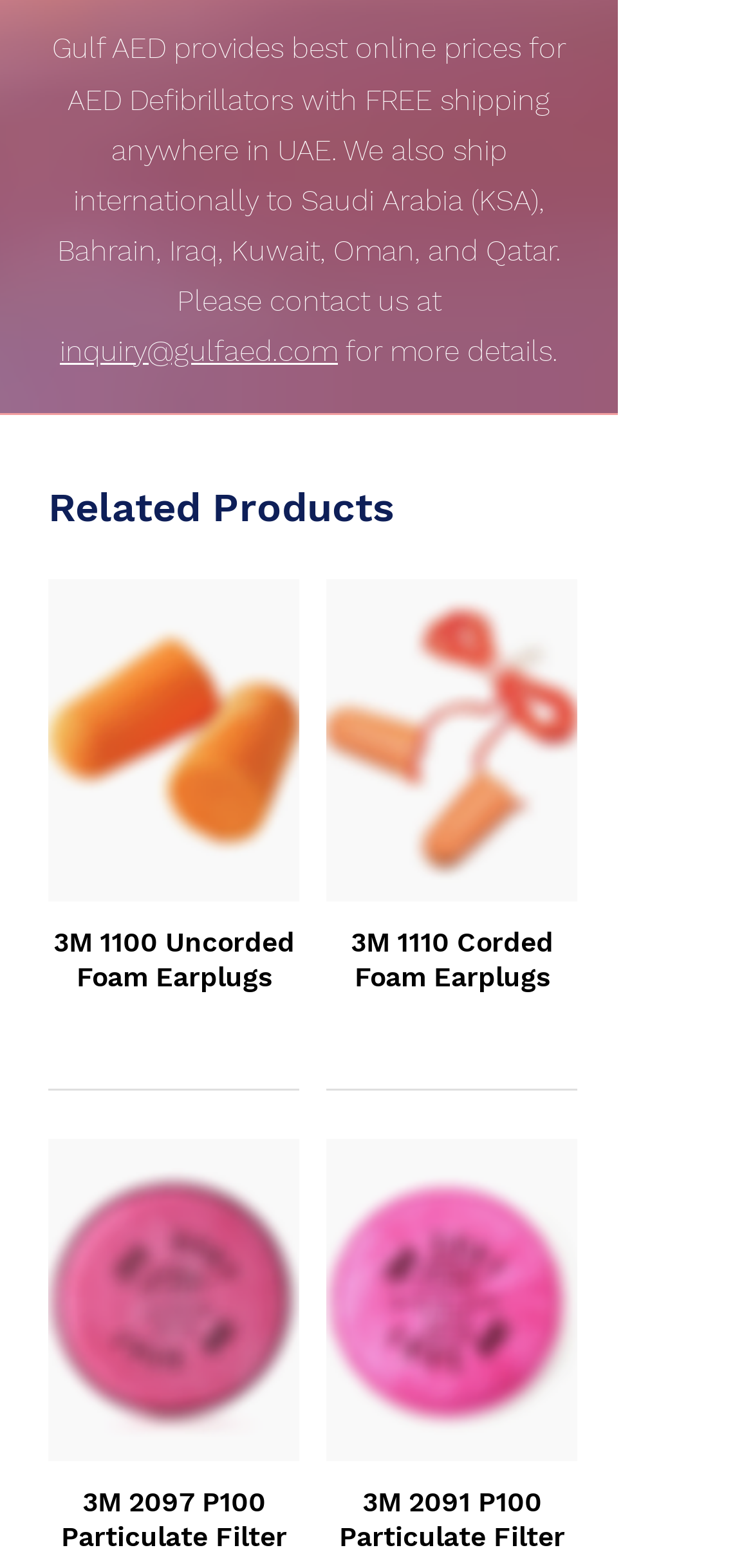Use a single word or phrase to answer the following:
What is the benefit of shopping on this website?

FREE shipping